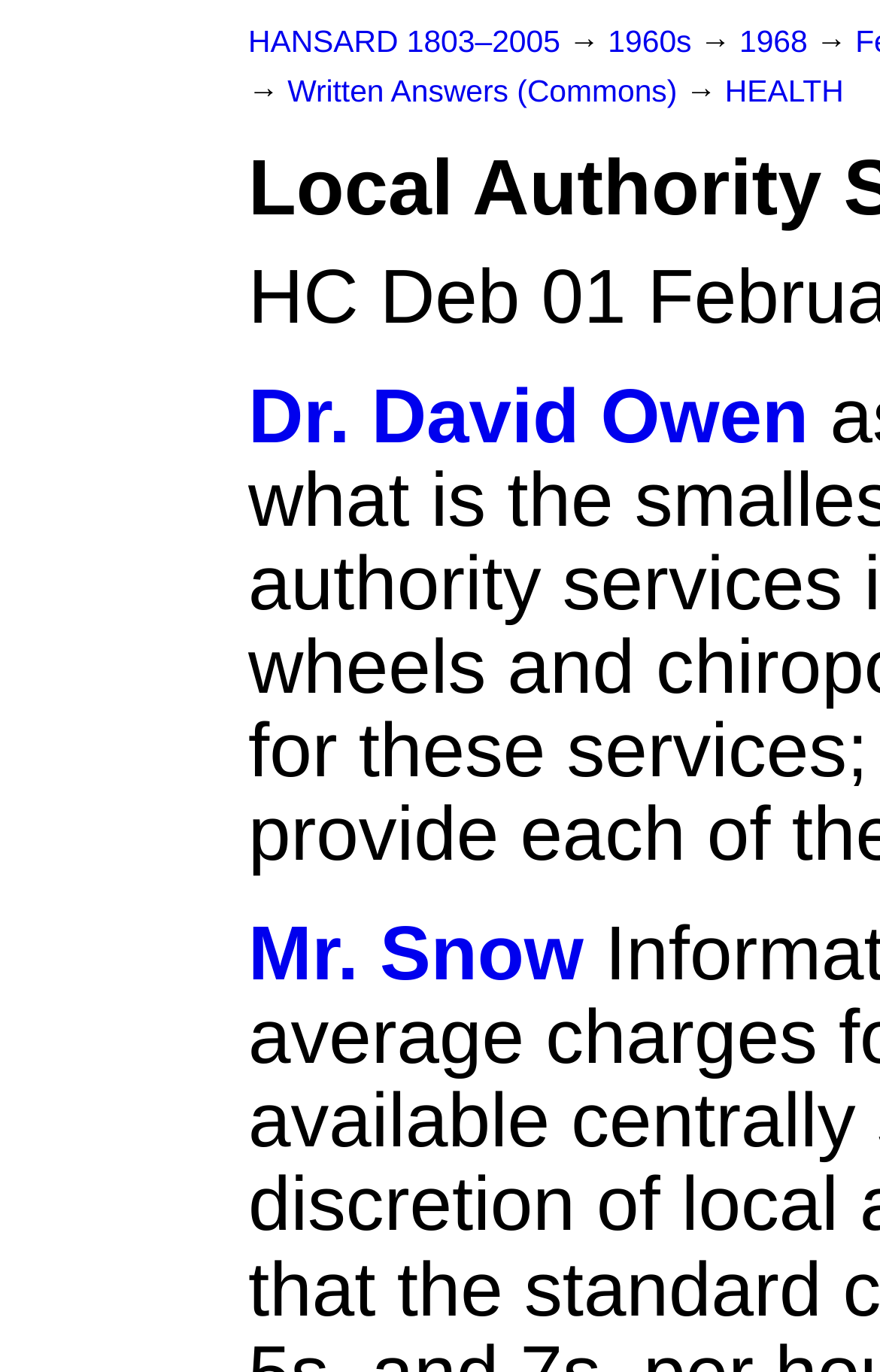What is the topic of the 'Written Answers (Commons)' section?
Please provide a comprehensive answer based on the visual information in the image.

By examining the link 'Written Answers (Commons)' and its adjacent link 'HEALTH', I inferred that the topic of the 'Written Answers (Commons)' section is related to health.